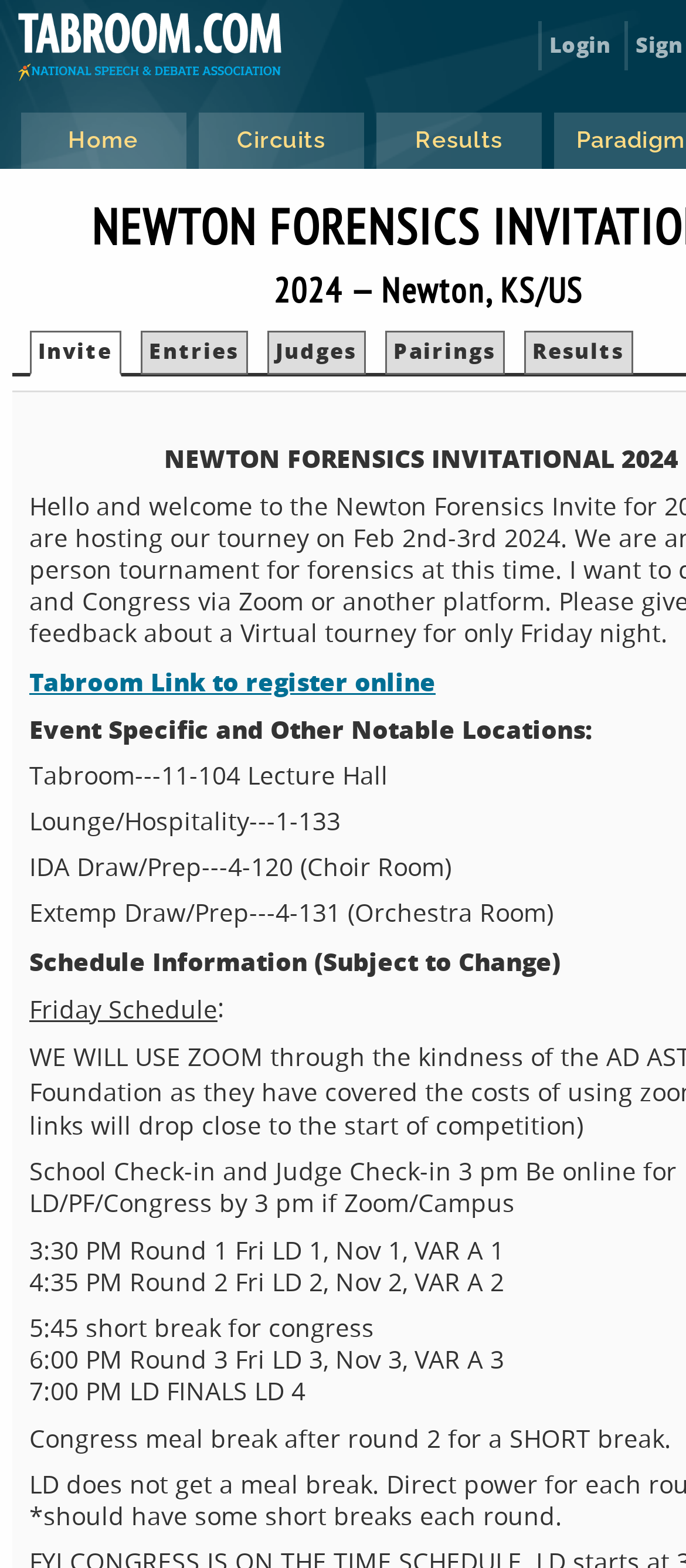Describe every aspect of the webpage in a detailed manner.

The webpage appears to be a tournament information page for the Newton Forensics Invitational 2024. At the top, there is a header section with a title "The REAL Palmer House" and a link to "Tabroom.com by the National Speech and Debate Association" accompanied by an image. Below this, there are navigation links to "Login", "Home", "Circuits", "Results", and "Invite".

The main content of the page is divided into sections. The first section has links to "Entries", "Judges", "Pairings", and "Results". Below this, there is a title "NEWTON FORENSICS INVITATIONAL 2024" followed by a link to register online.

The next section is labeled "Event Specific and Other Notable Locations" and lists several locations, including "Tabroom---11-104 Lecture Hall", "Lounge/Hospitality---1-133", and "IDA Draw/Prep---4-120 (Choir Room)".

Further down, there is a section titled "Schedule Information (Subject to Change)" which outlines the Friday schedule. This includes school check-in and judge check-in at 3 pm, followed by several rounds of LD (Lincoln-Douglas) debates and congress events, with short breaks in between. The schedule is detailed, with specific times and room assignments listed for each event.